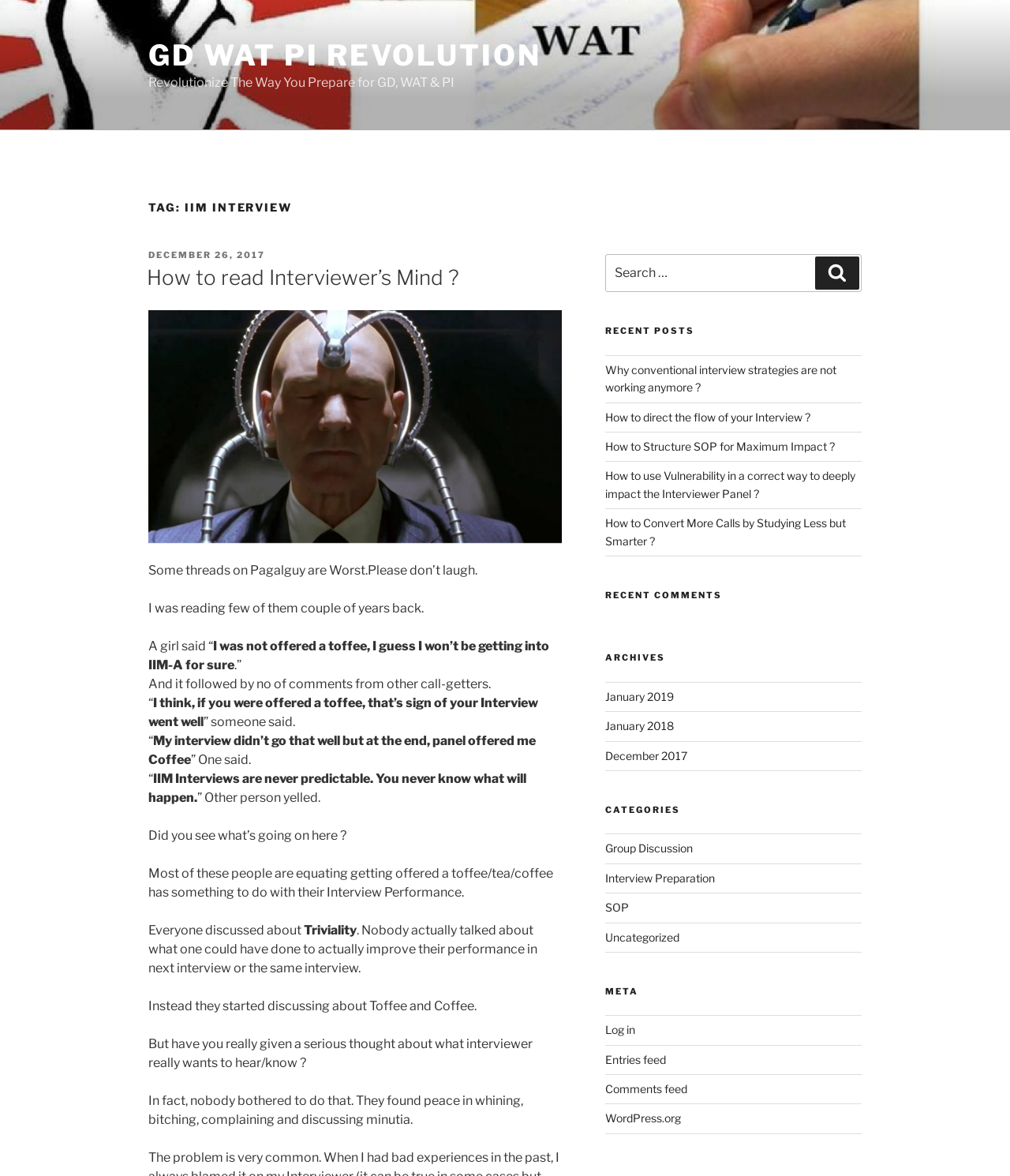Pinpoint the bounding box coordinates of the clickable element needed to complete the instruction: "Click on 'Click for Rated Handymen in Blakenhall'". The coordinates should be provided as four float numbers between 0 and 1: [left, top, right, bottom].

None